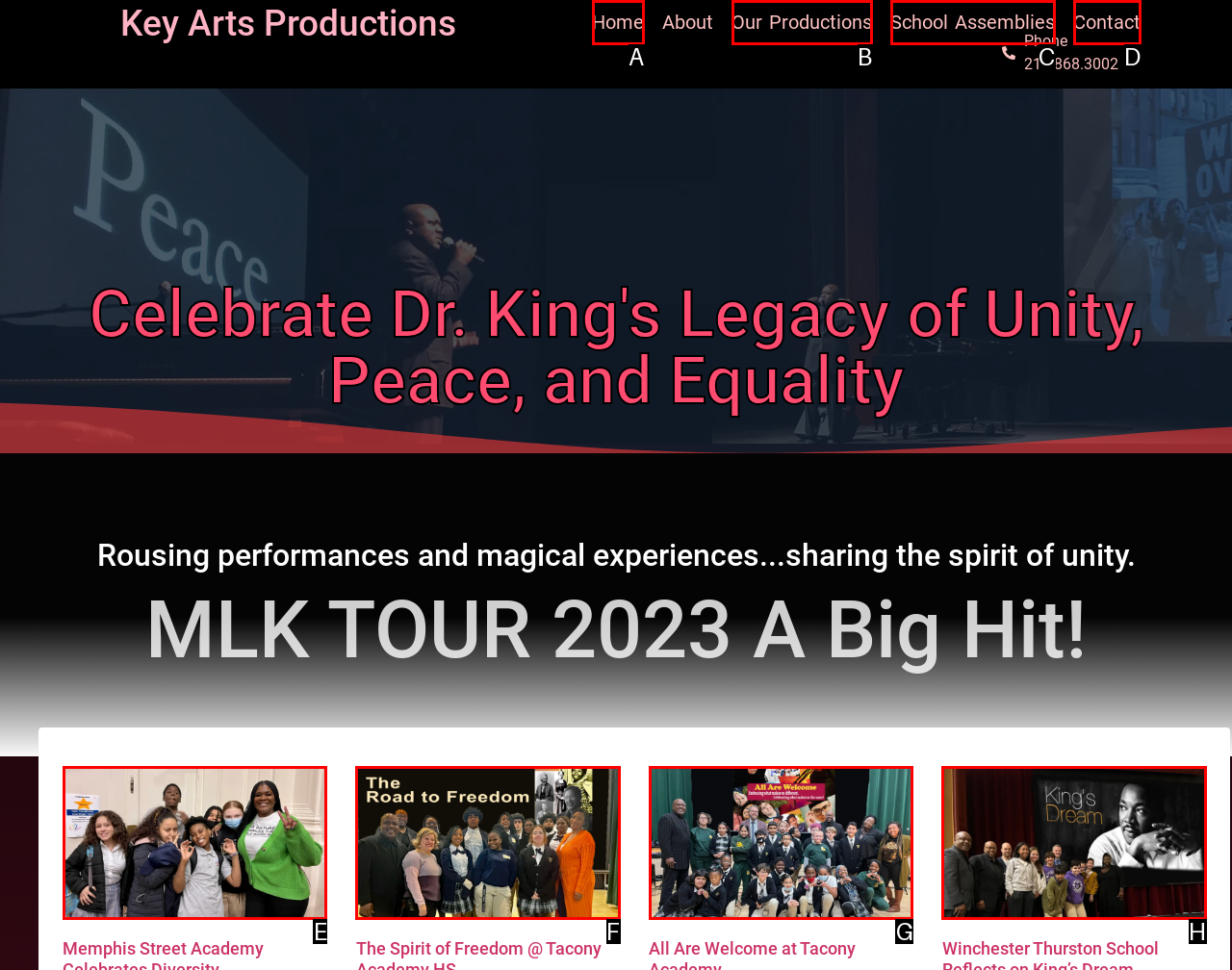From the available choices, determine which HTML element fits this description: School Assemblies Respond with the correct letter.

C